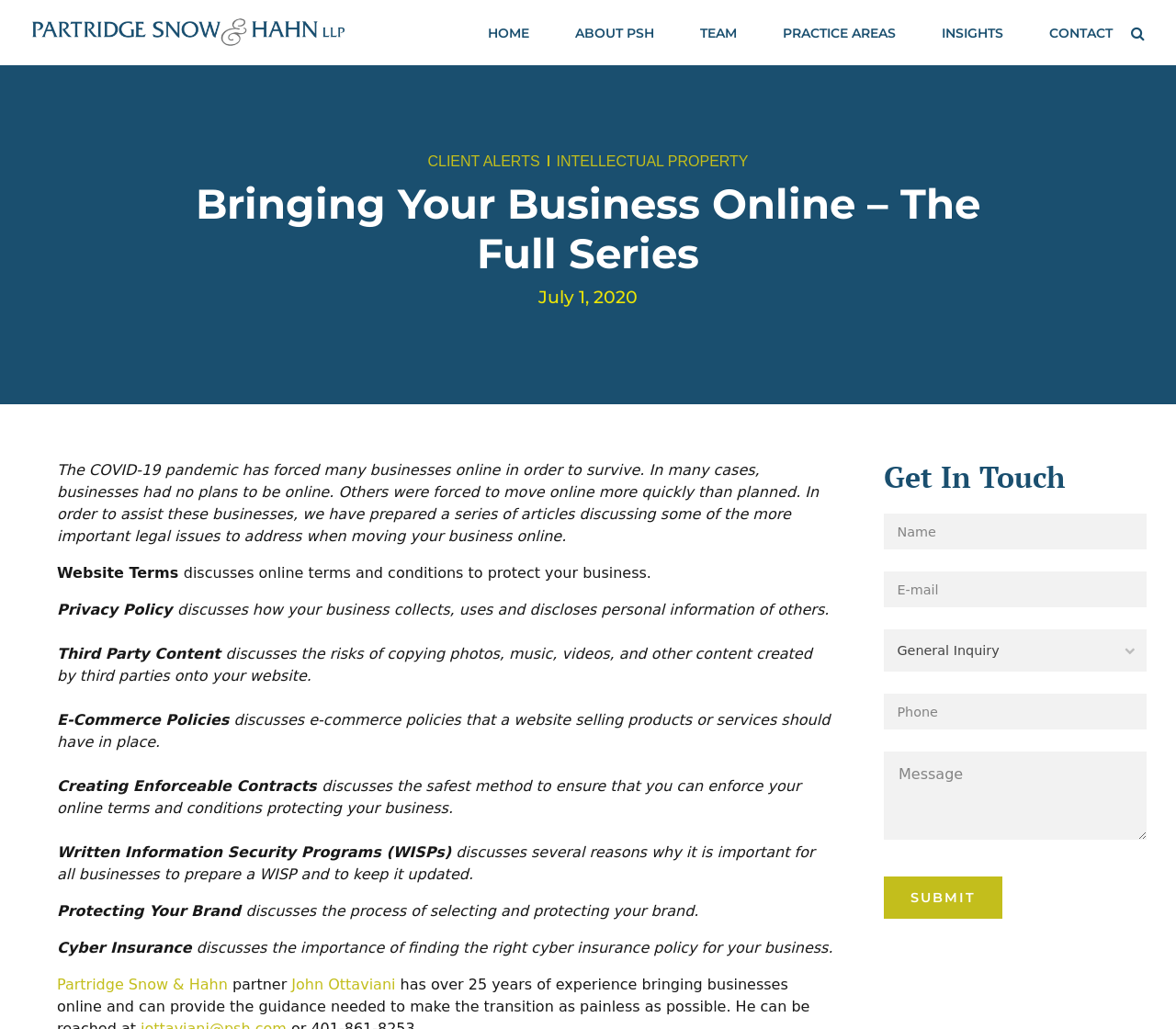Give the bounding box coordinates for the element described as: "Tax Credits".

[0.75, 0.379, 0.97, 0.415]